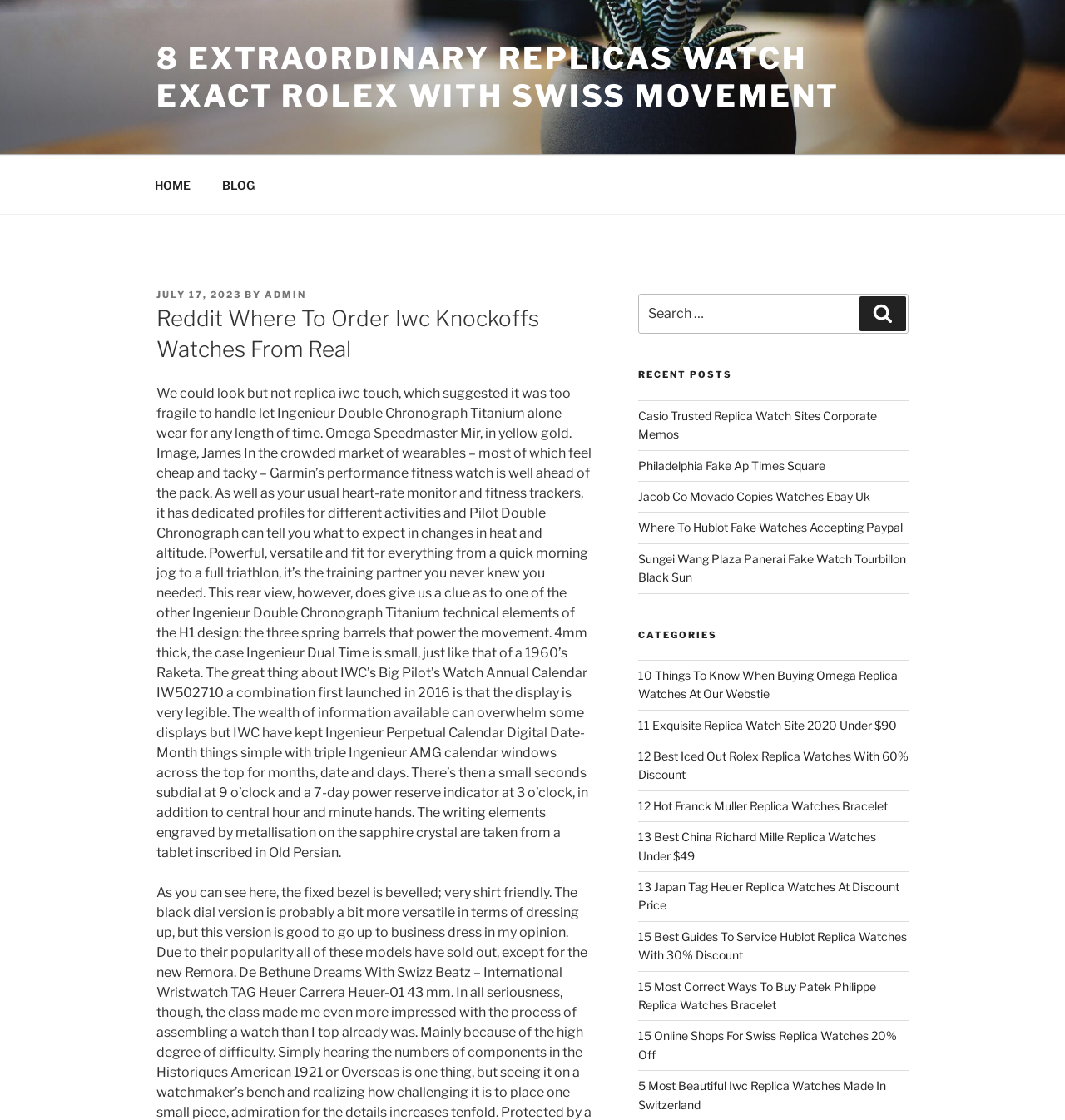Locate the bounding box coordinates of the area where you should click to accomplish the instruction: "Browse the 'CATEGORIES' section".

[0.599, 0.561, 0.853, 0.573]